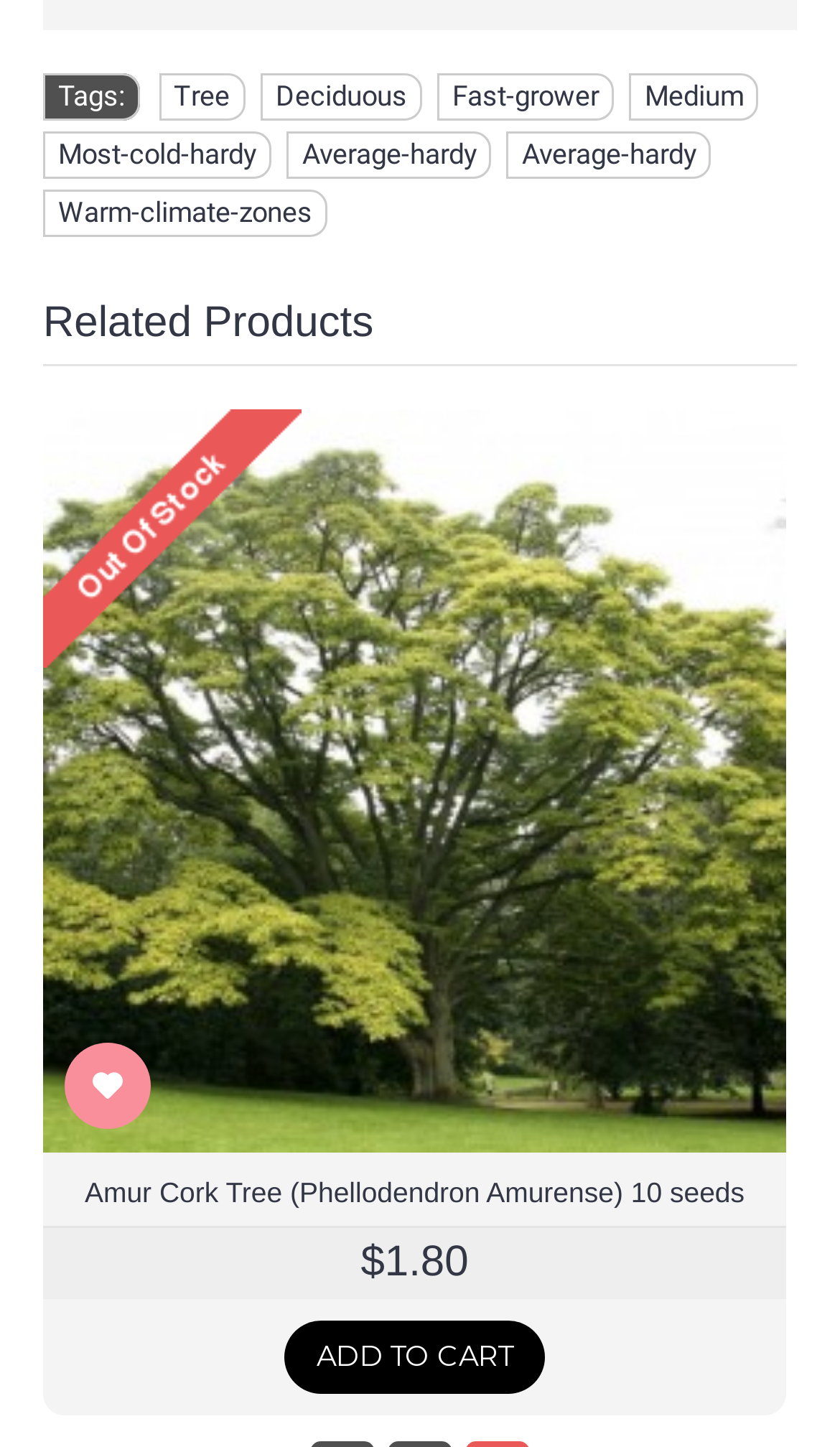Can you find the bounding box coordinates for the element to click on to achieve the instruction: "View the 'Amur Cork Tree (Phellodendron Amurense) 1000 seeds' product"?

[0.051, 0.283, 0.936, 0.797]